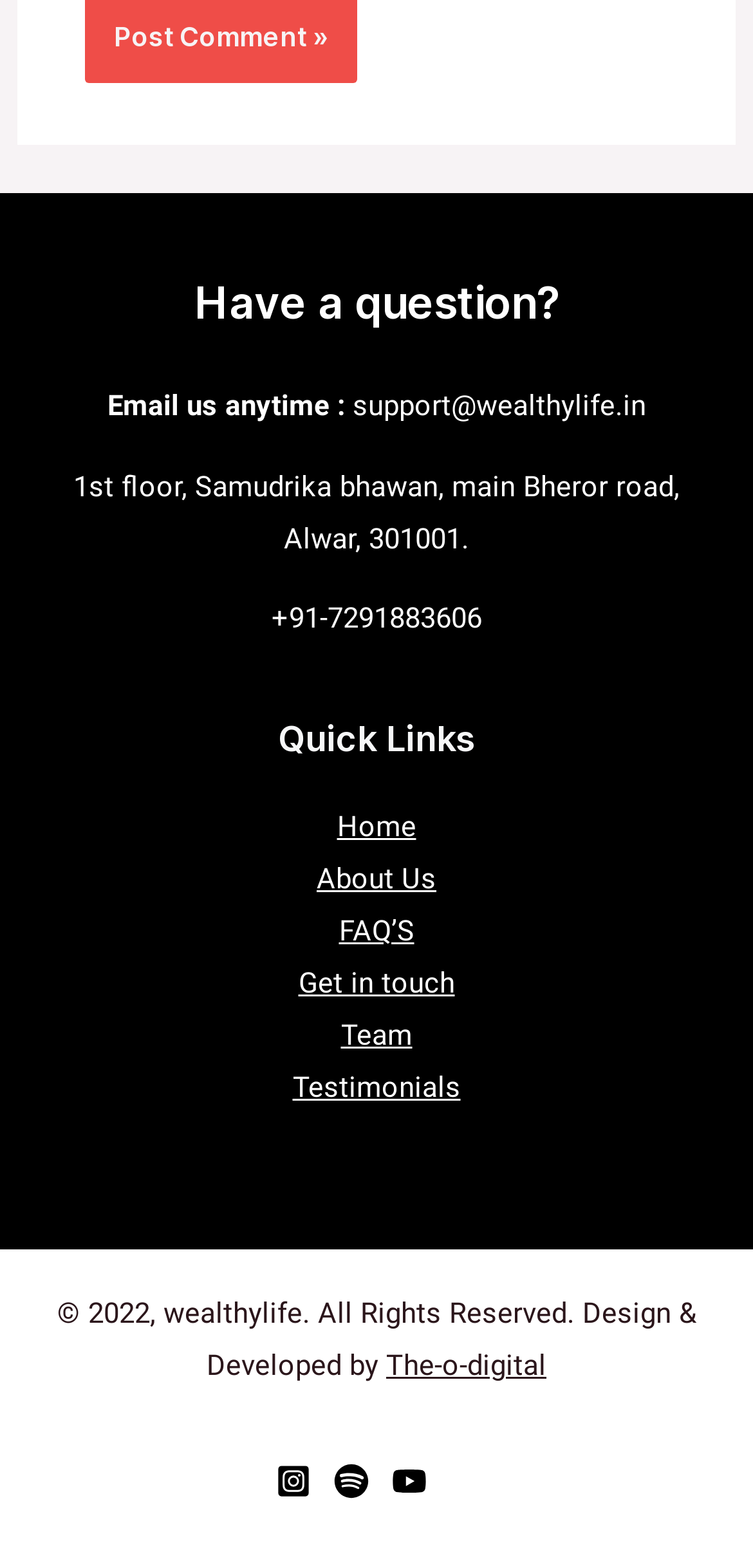Provide the bounding box coordinates for the UI element described in this sentence: "Get in touch". The coordinates should be four float values between 0 and 1, i.e., [left, top, right, bottom].

[0.396, 0.616, 0.604, 0.638]